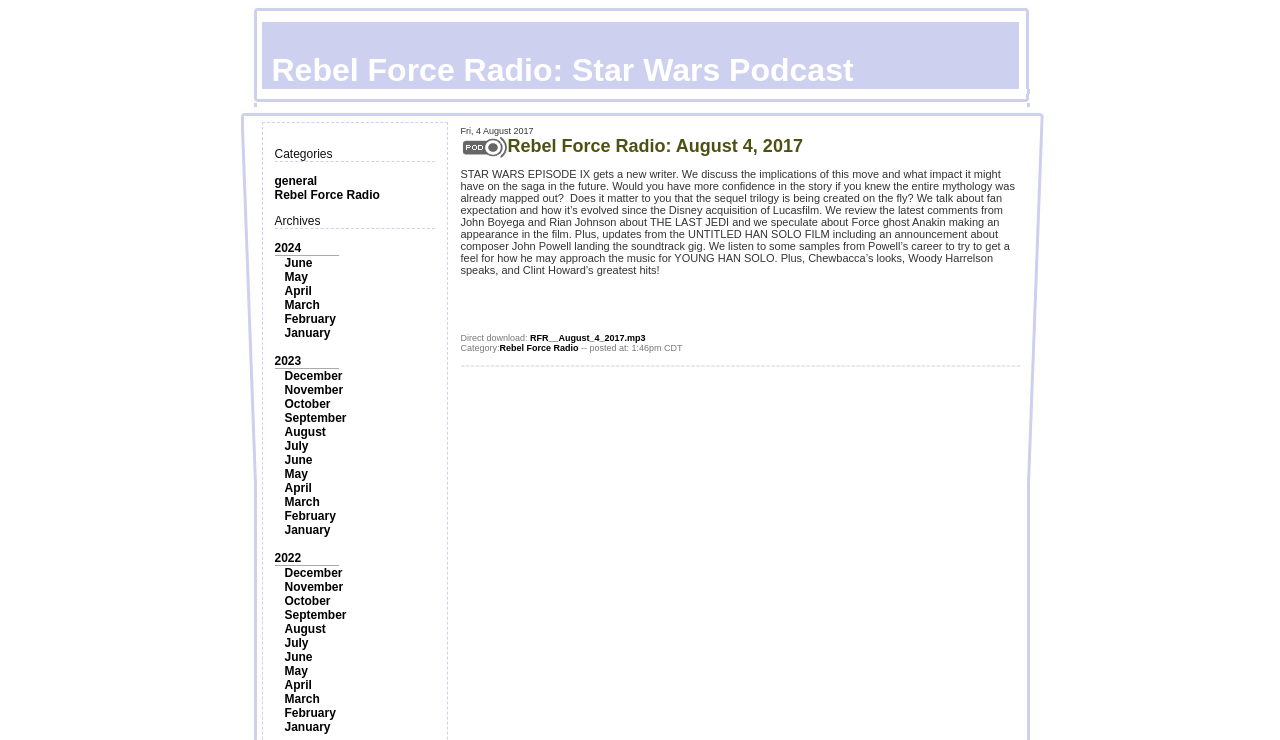Please identify the bounding box coordinates of the element I need to click to follow this instruction: "Read the post from 'August 4, 2017'".

[0.359, 0.169, 0.797, 0.478]